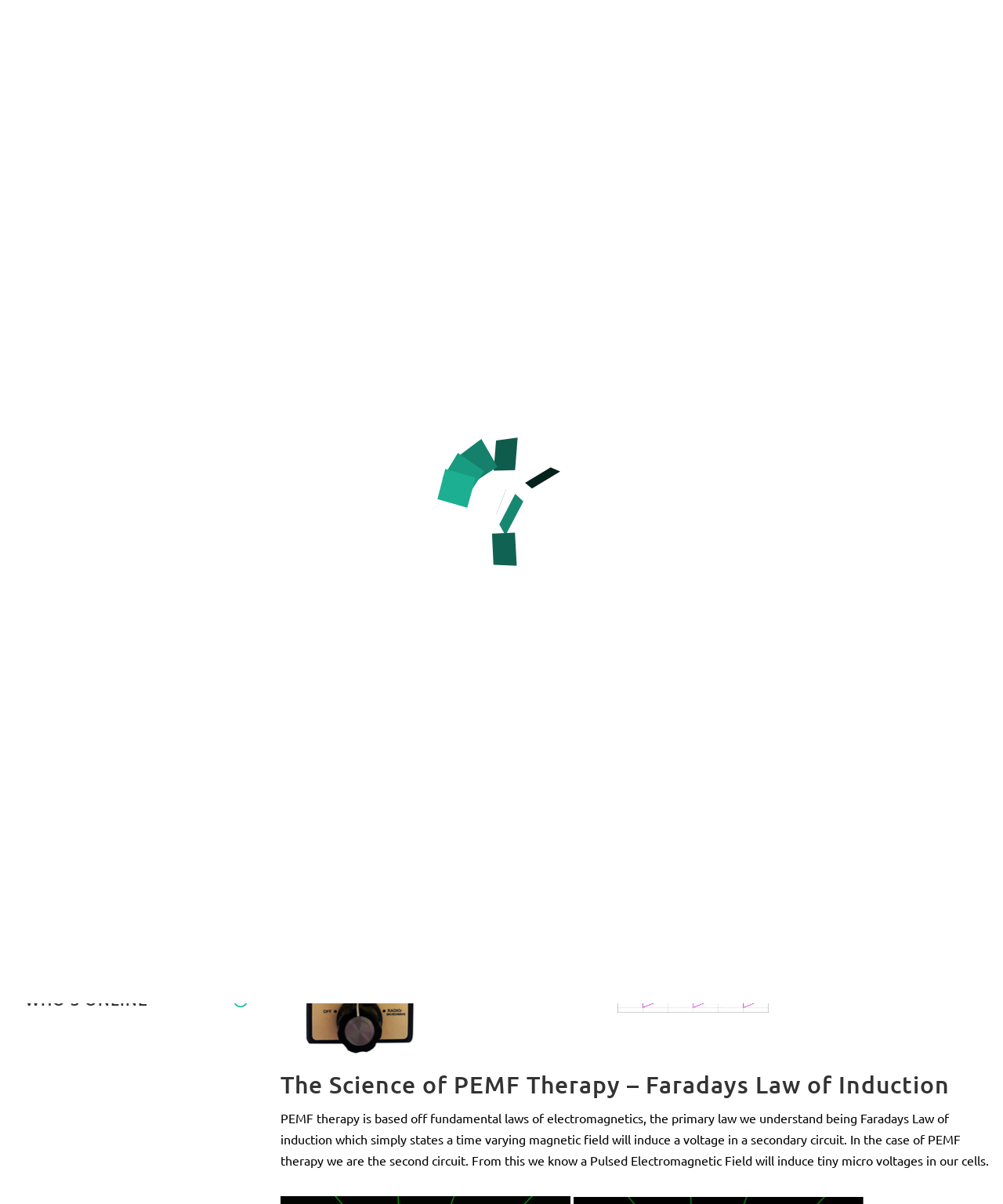Locate the bounding box coordinates of the clickable part needed for the task: "View 'TESTIMONIALS'".

[0.025, 0.183, 0.15, 0.217]